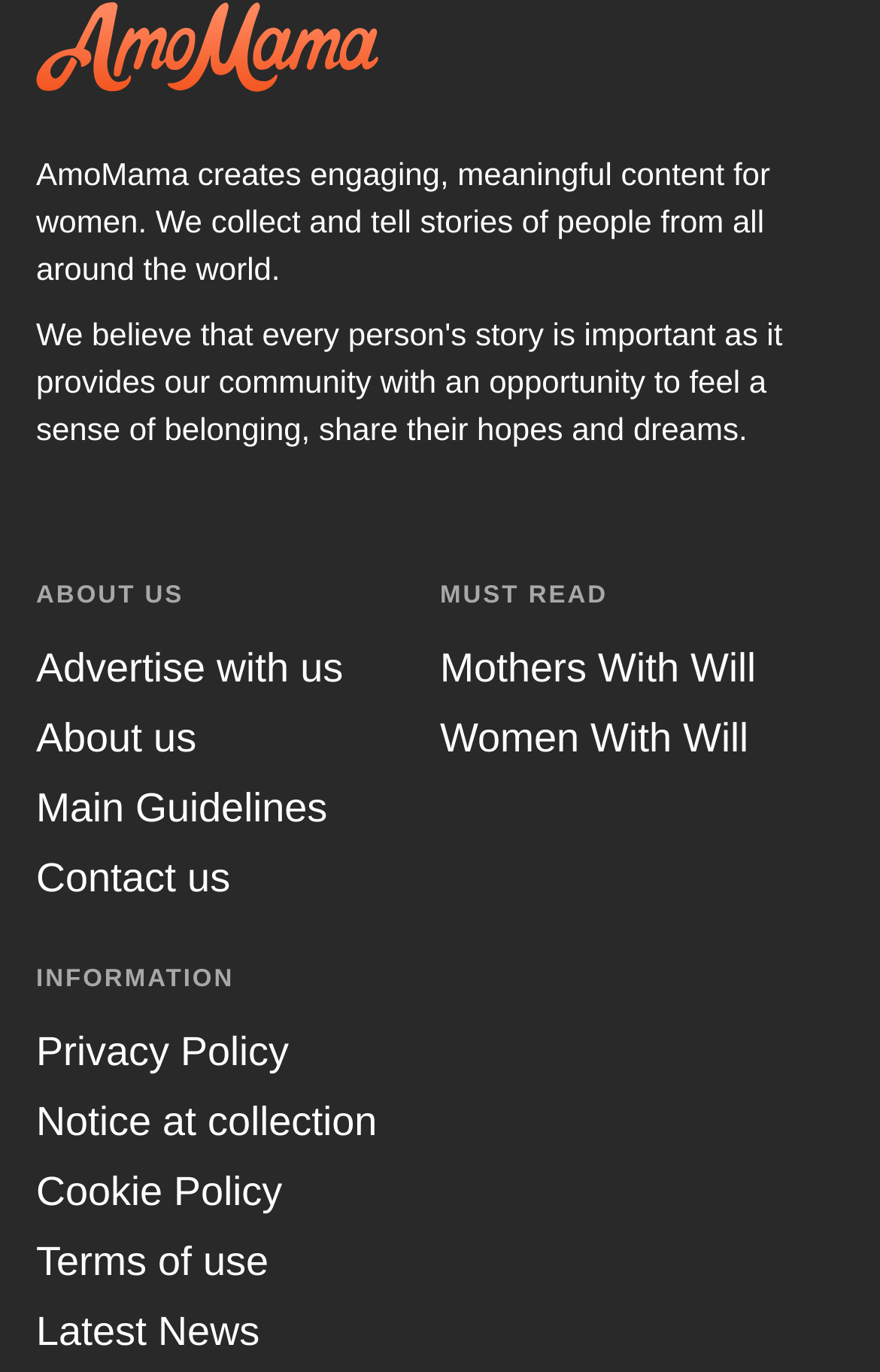Based on the provided description, "Main Guidelines", find the bounding box of the corresponding UI element in the screenshot.

[0.041, 0.572, 0.372, 0.605]